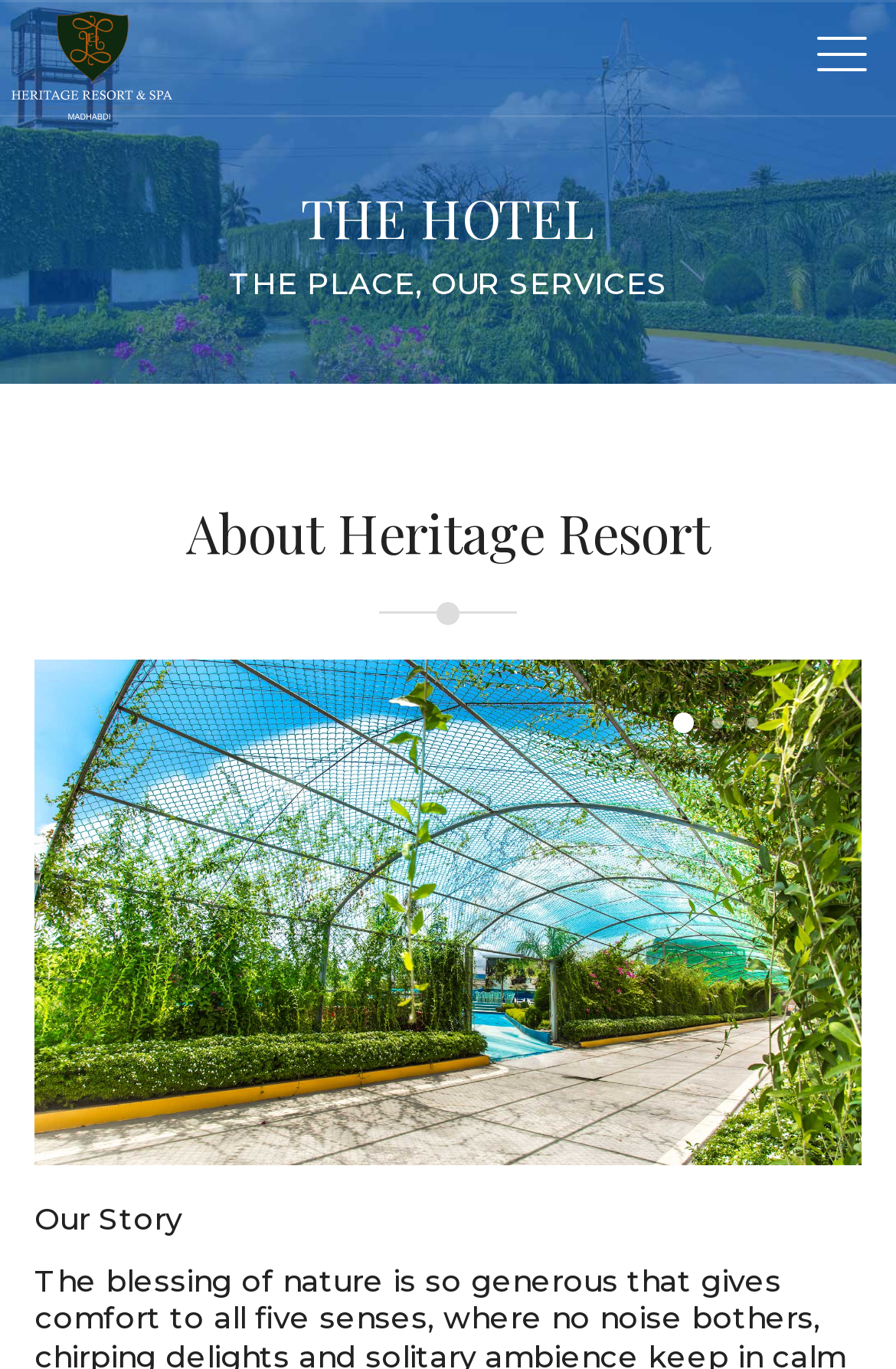Please find the bounding box coordinates in the format (top-left x, top-left y, bottom-right x, bottom-right y) for the given element description. Ensure the coordinates are floating point numbers between 0 and 1. Description: alt="Alternate Text"

[0.0, 0.0, 1.0, 0.096]